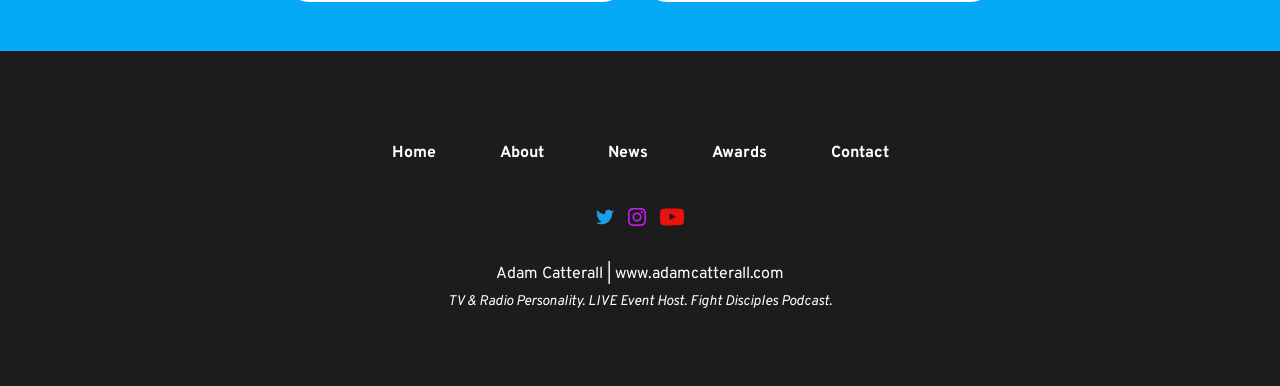Answer with a single word or phrase: 
Are the links 'About' and 'News' on the same horizontal level?

Yes